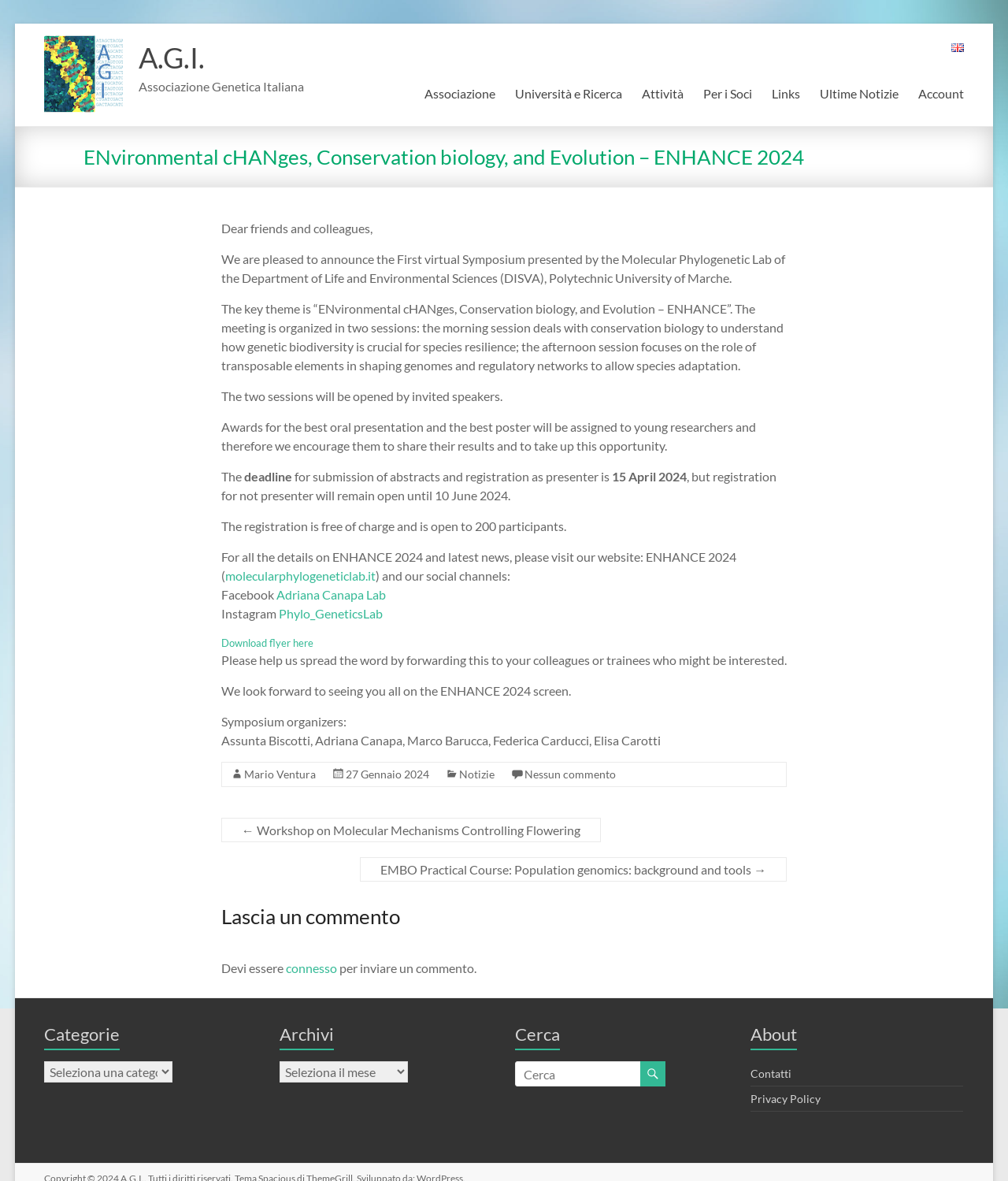What is the deadline for submission of abstracts and registration as presenter?
Look at the screenshot and respond with a single word or phrase.

15 April 2024